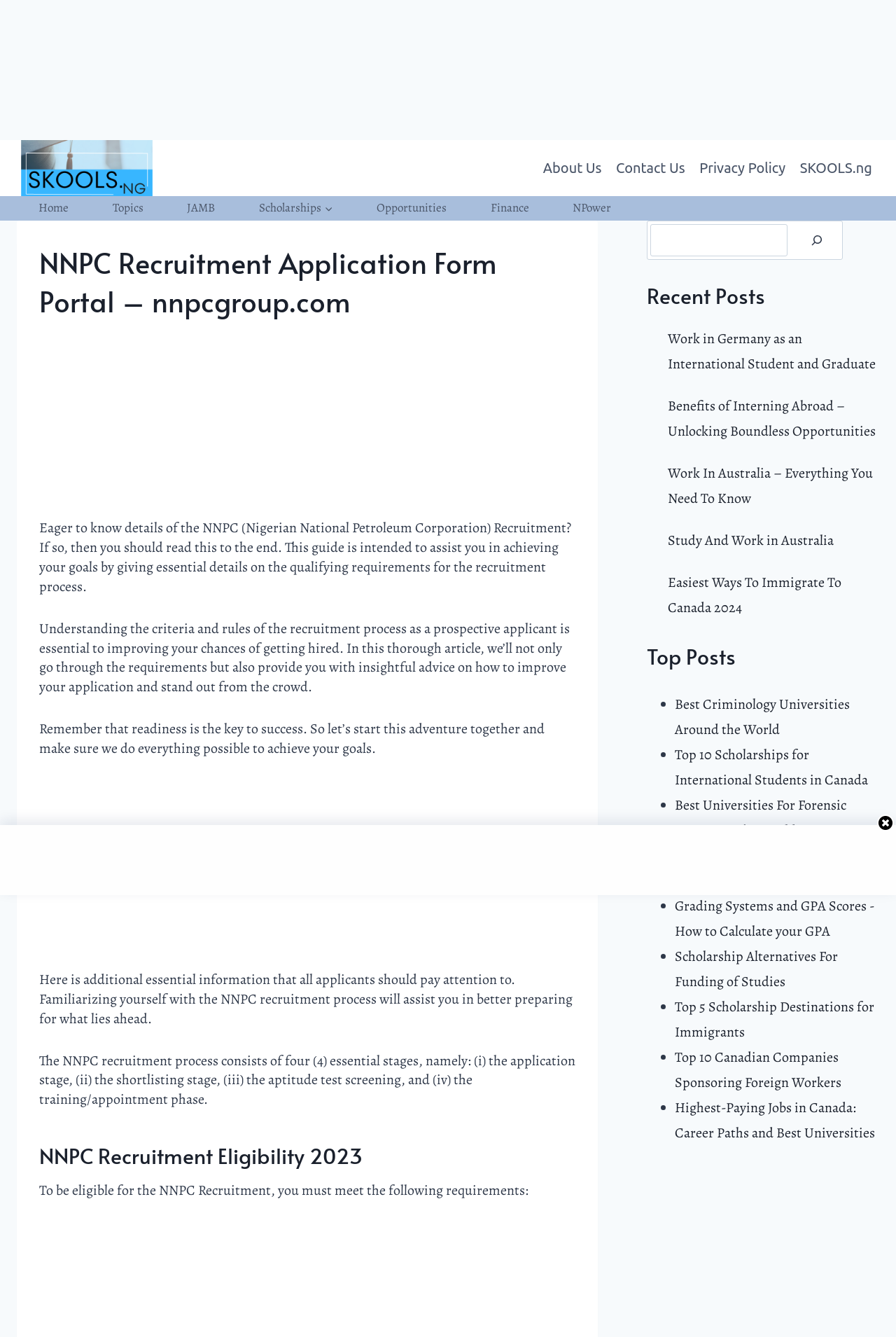How many stages are there in the NNPC recruitment process?
Refer to the image and provide a concise answer in one word or phrase.

4